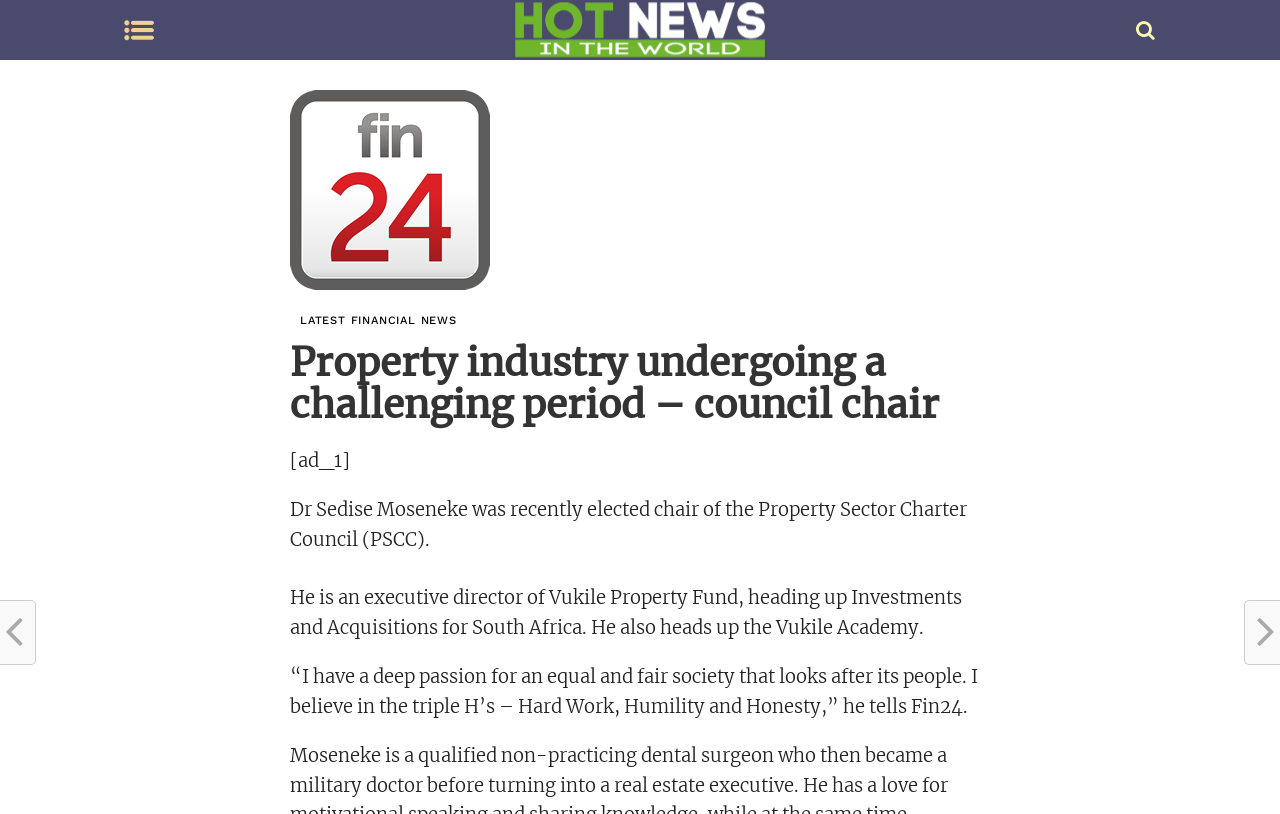What is Dr Sedise Moseneke's role in Vukile Property Fund?
By examining the image, provide a one-word or phrase answer.

Executive director